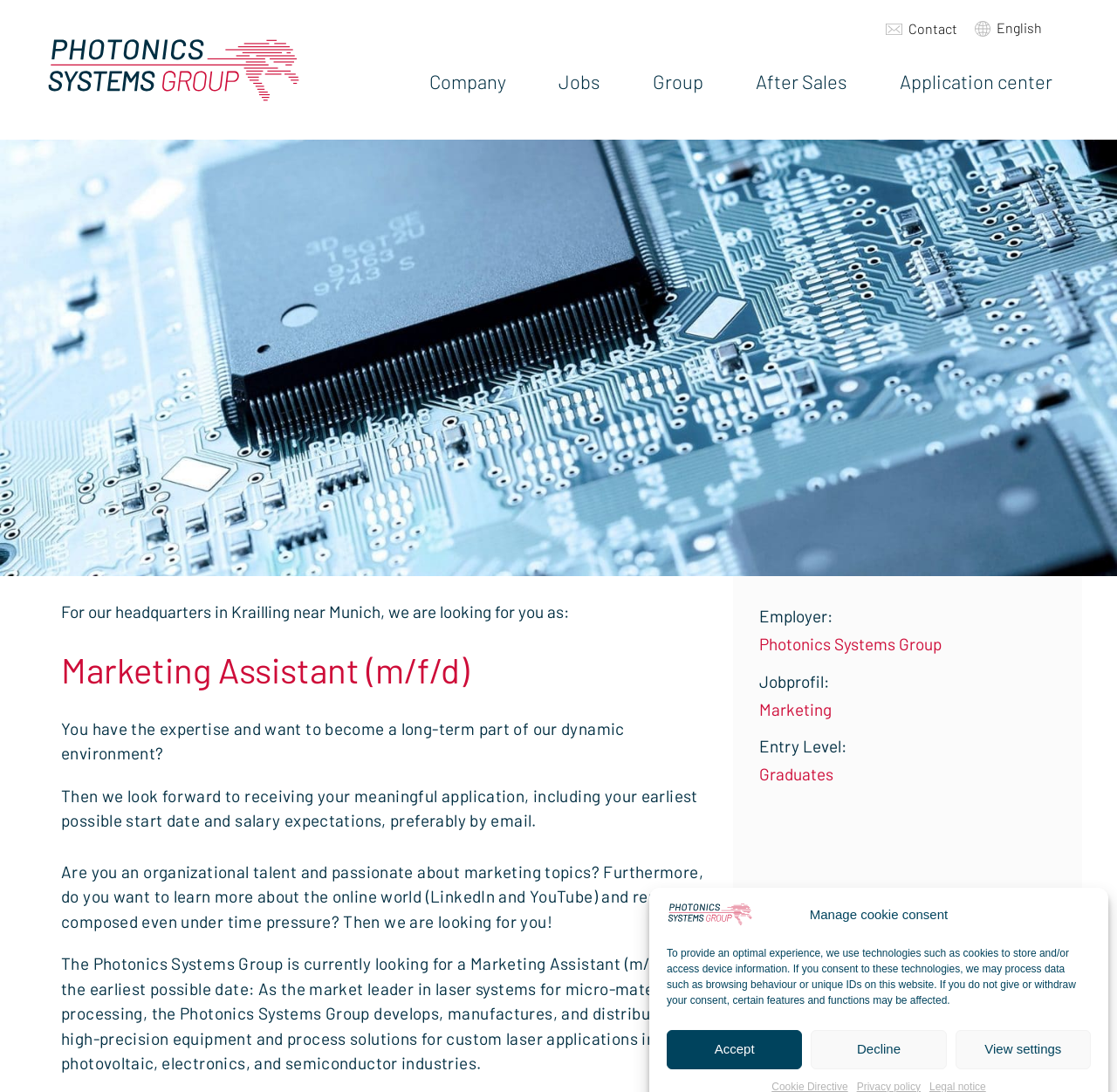Please identify the bounding box coordinates of the area that needs to be clicked to fulfill the following instruction: "Click the Photonics Systems Group link."

[0.597, 0.829, 0.675, 0.843]